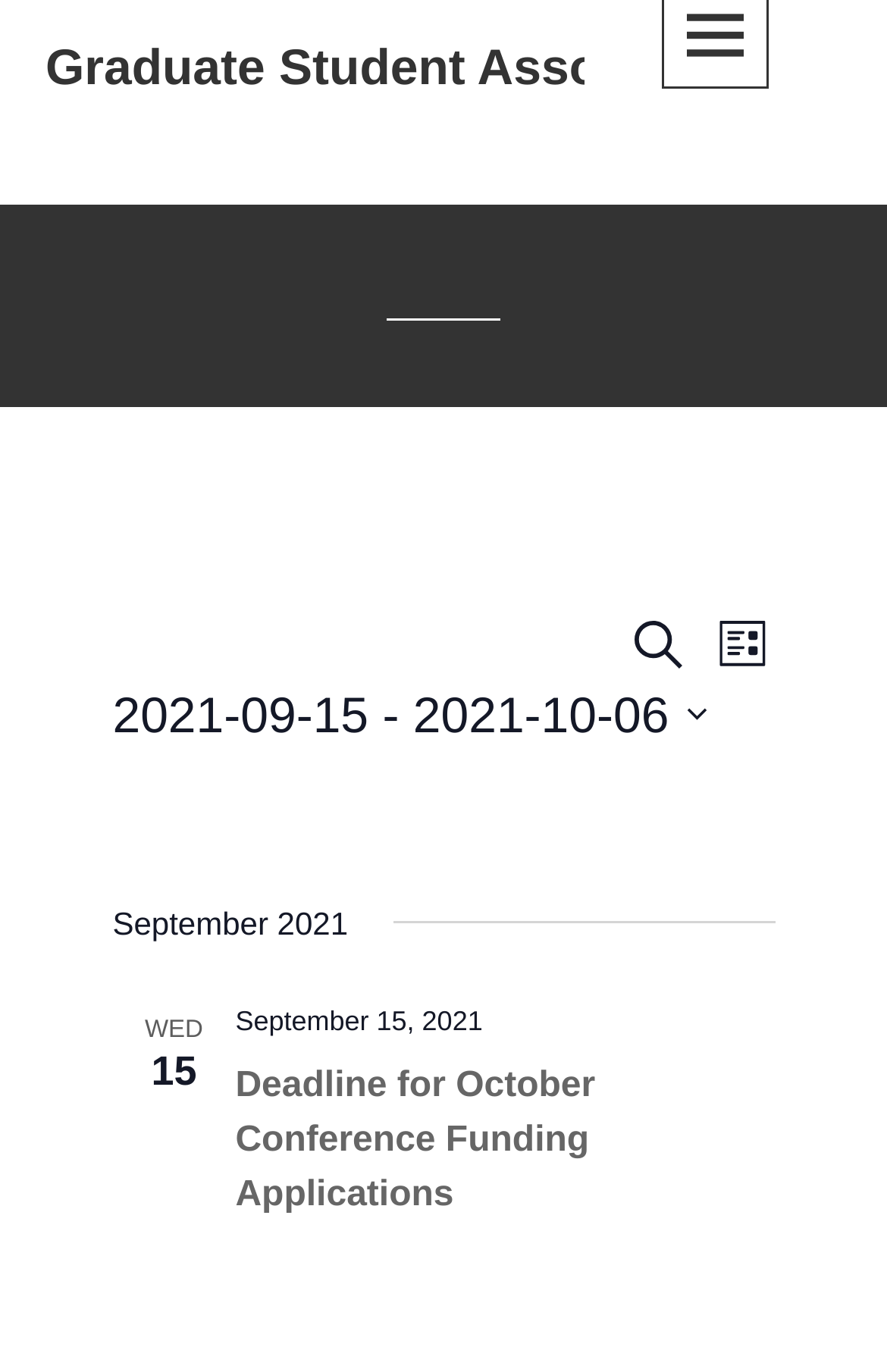Ascertain the bounding box coordinates for the UI element detailed here: "List". The coordinates should be provided as [left, top, right, bottom] with each value being a float between 0 and 1.

[0.799, 0.445, 0.873, 0.493]